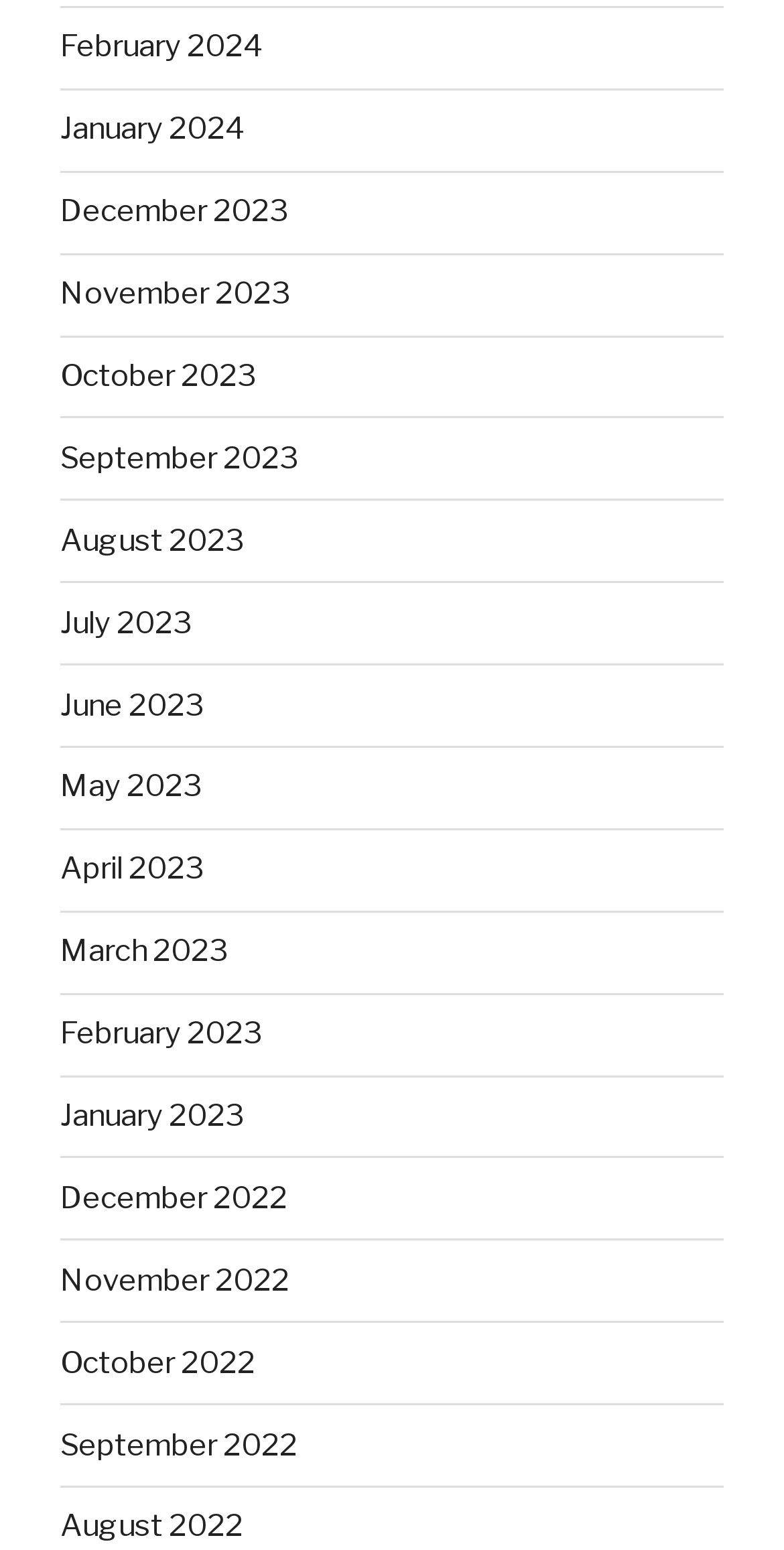Please examine the image and provide a detailed answer to the question: What is the latest month listed?

I looked at the list of link elements and found that the latest month listed is February 2024, which is at the top of the list.